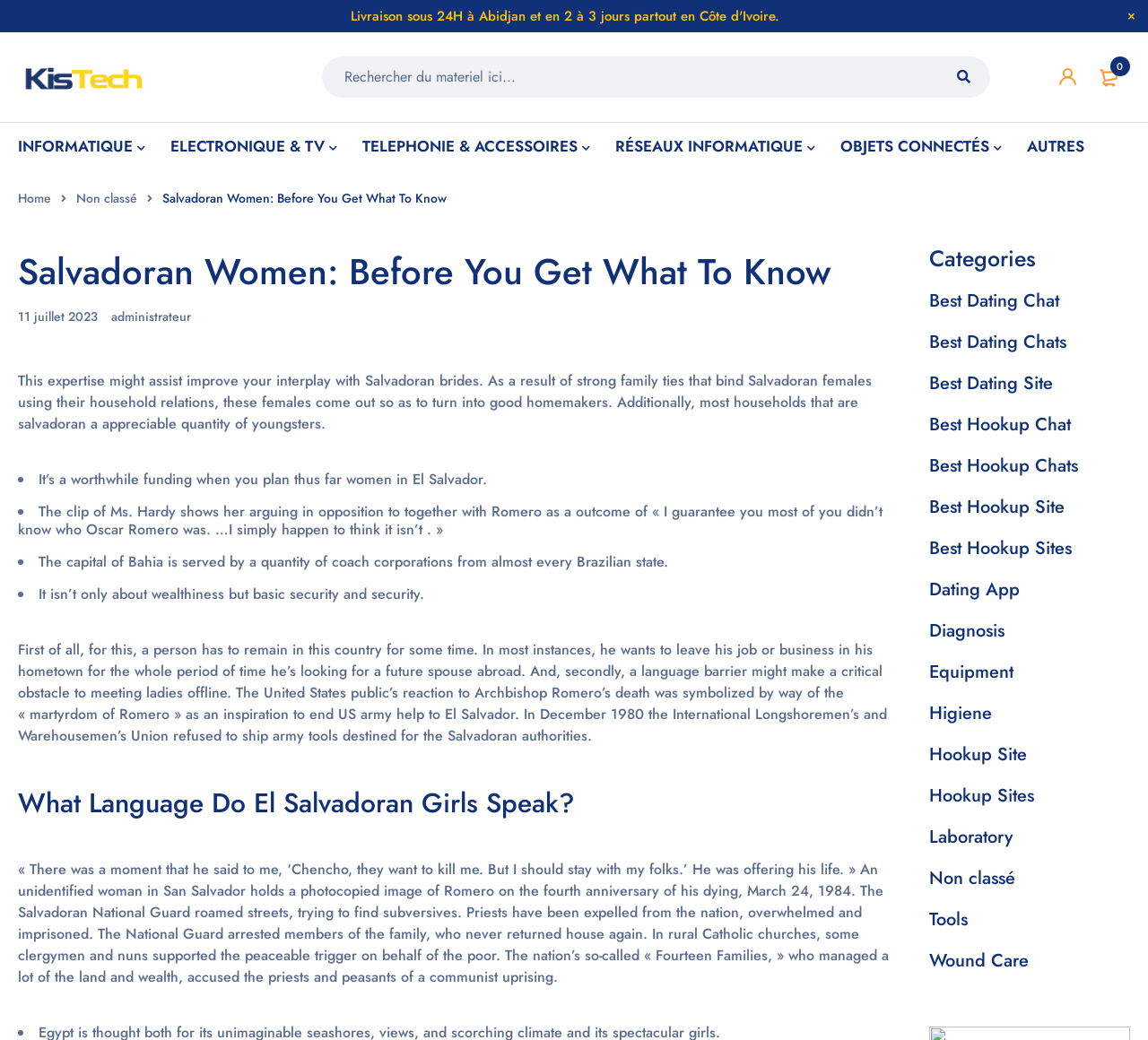Answer the question below using just one word or a short phrase: 
What is the main topic of this webpage?

Salvadoran Women